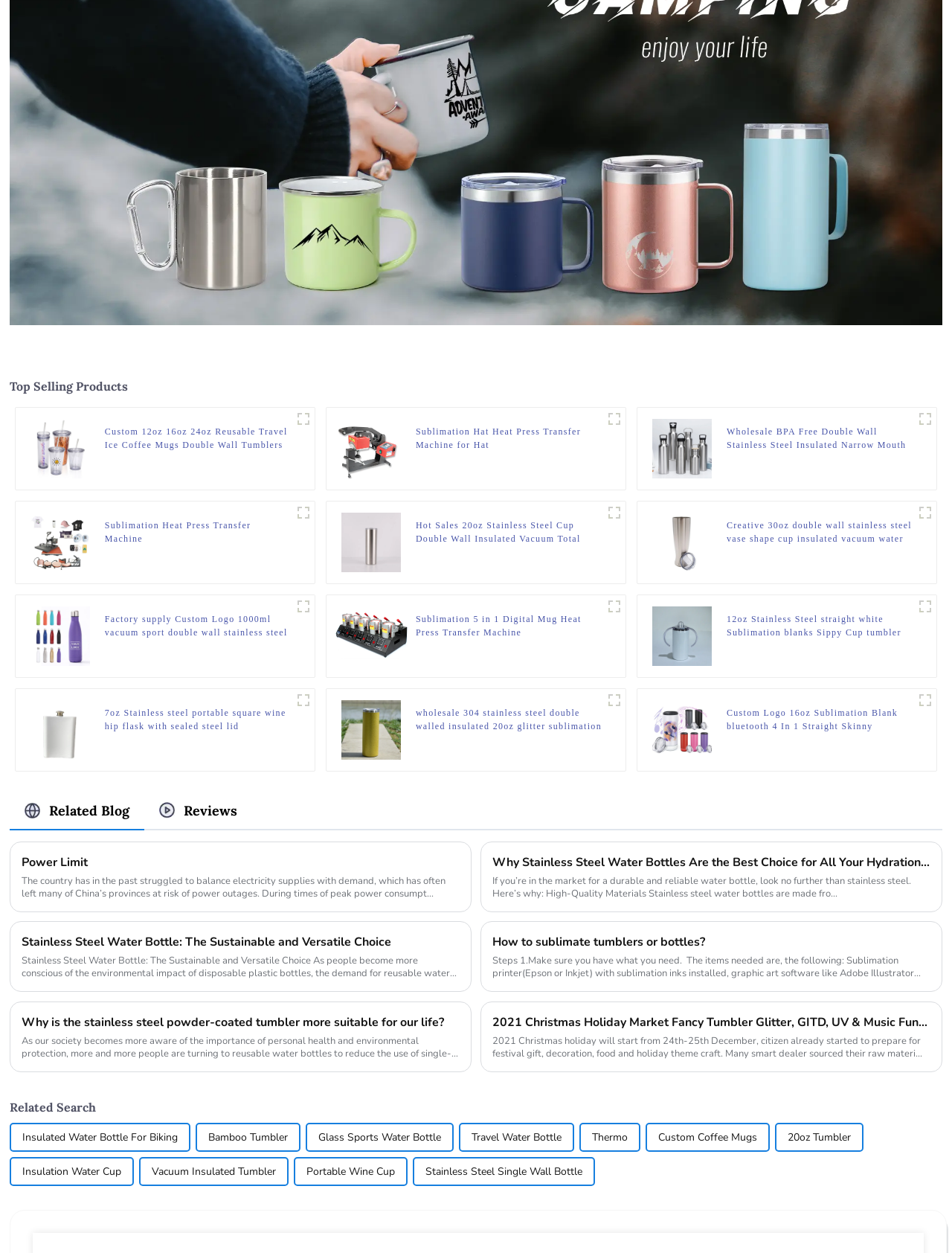Refer to the image and provide an in-depth answer to the question: 
What is the purpose of the 'Sublimation Hat Heat Press Transfer Machine for Hat' product?

According to the product description of 'Sublimation Hat Heat Press Transfer Machine for Hat', the purpose of the product is for heat press transfer on hats.